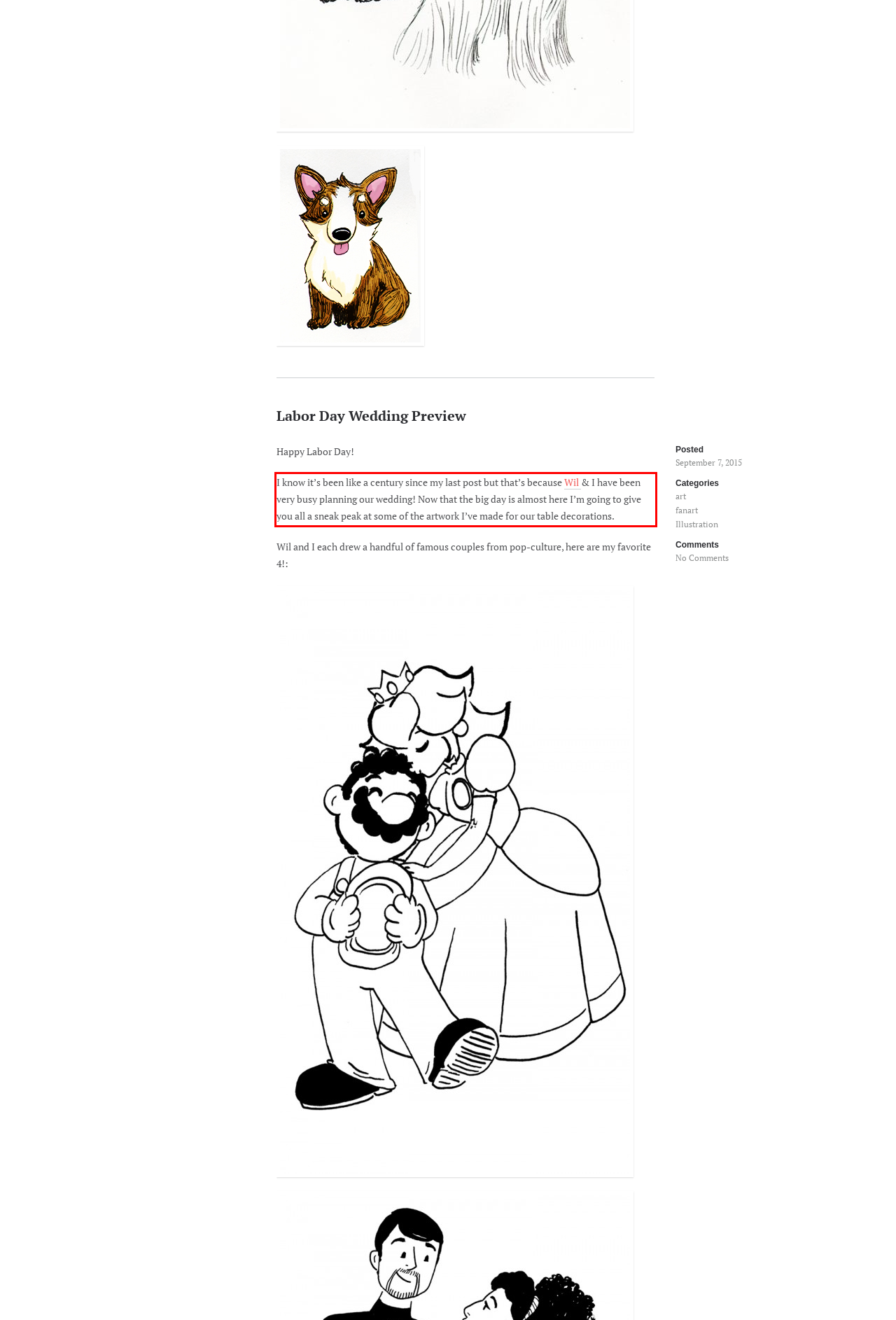There is a screenshot of a webpage with a red bounding box around a UI element. Please use OCR to extract the text within the red bounding box.

I know it’s been like a century since my last post but that’s because Wil & I have been very busy planning our wedding! Now that the big day is almost here I’m going to give you all a sneak peak at some of the artwork I’ve made for our table decorations.